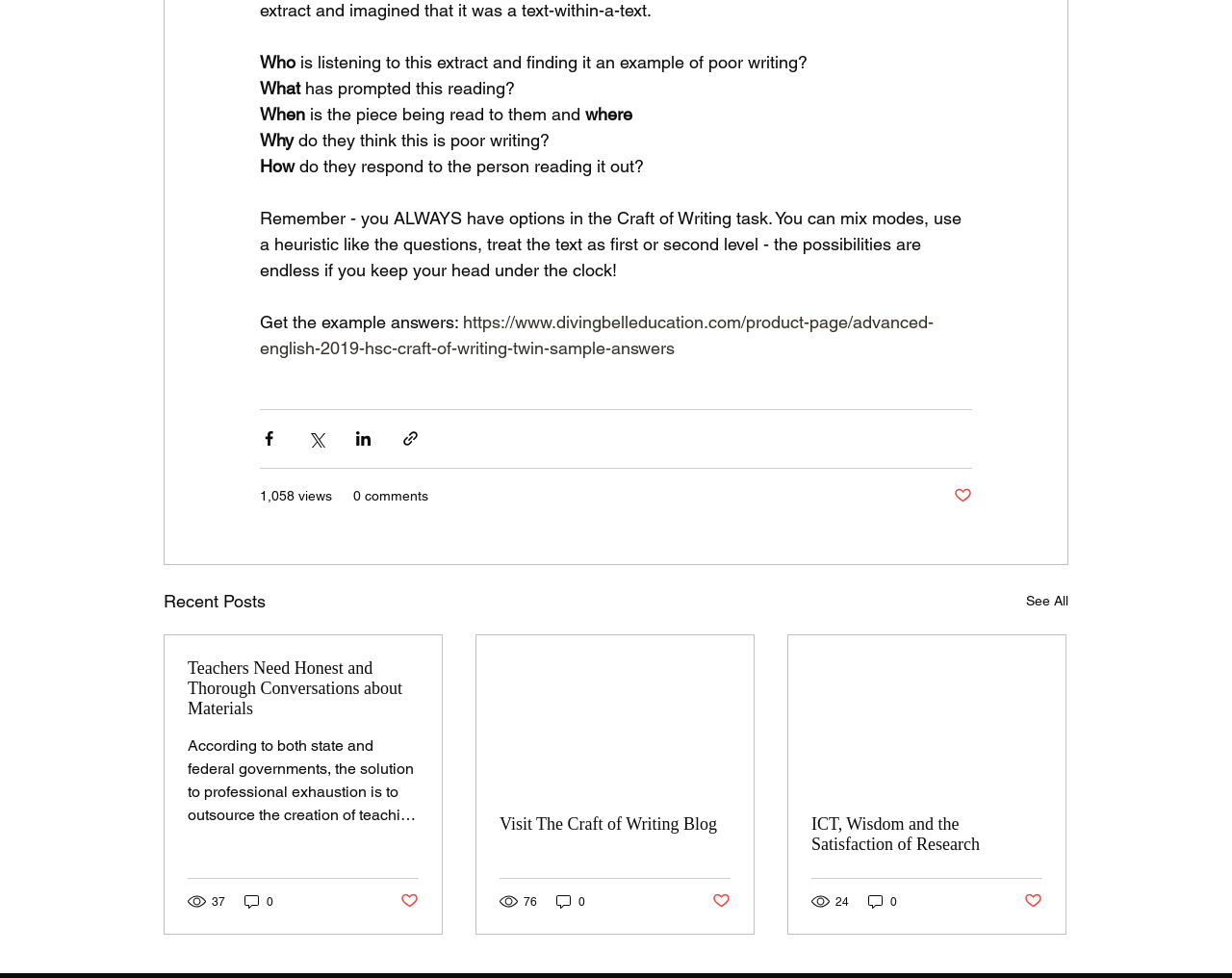Please determine the bounding box coordinates of the area that needs to be clicked to complete this task: 'Get the example answers'. The coordinates must be four float numbers between 0 and 1, formatted as [left, top, right, bottom].

[0.211, 0.319, 0.758, 0.366]